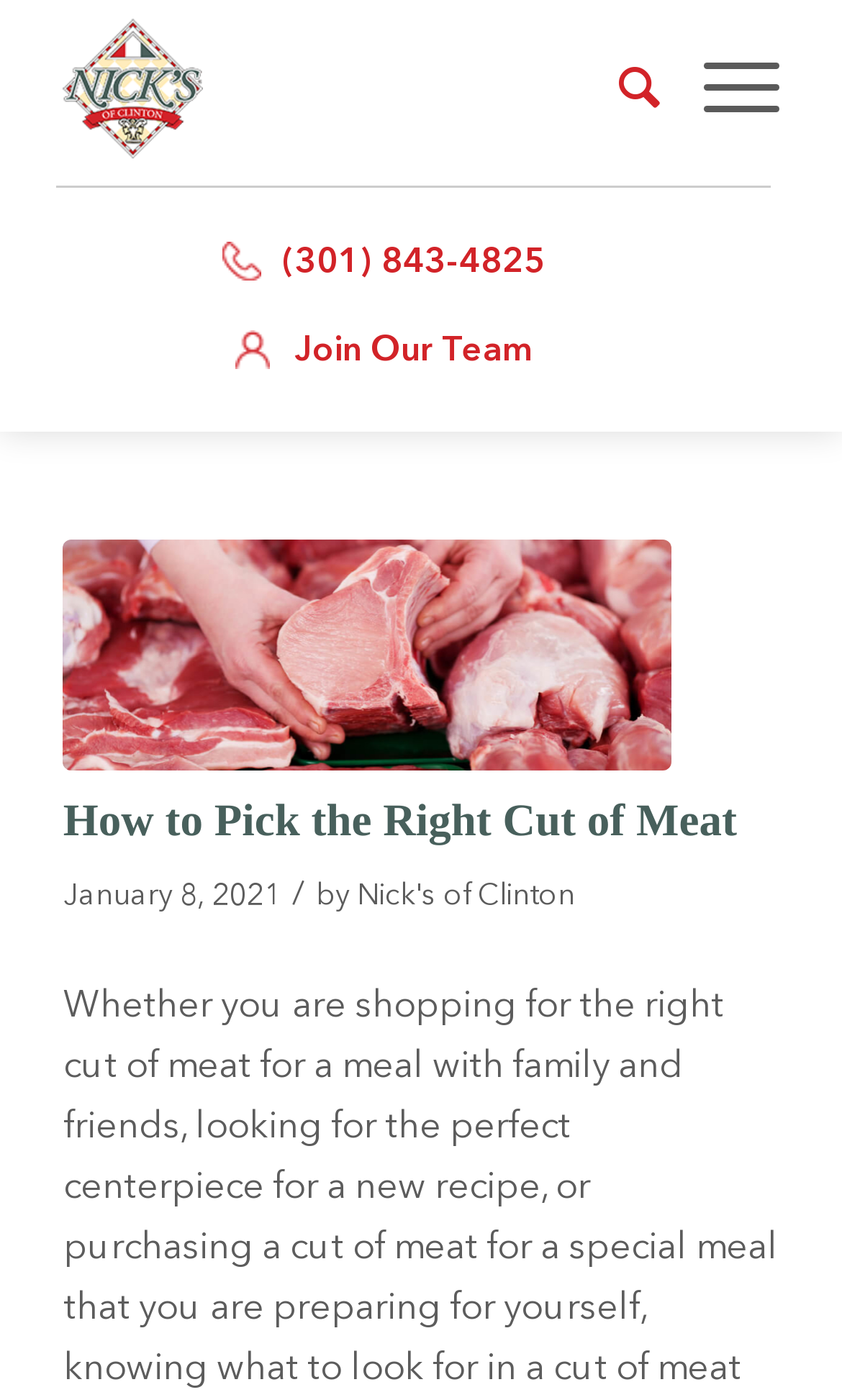What is the topic of the main article?
Please answer the question with as much detail as possible using the screenshot.

I determined the topic of the main article by reading the heading element 'How to Pick the Right Cut of Meat' which is a prominent element on the page, indicating that it is the main topic of the article.